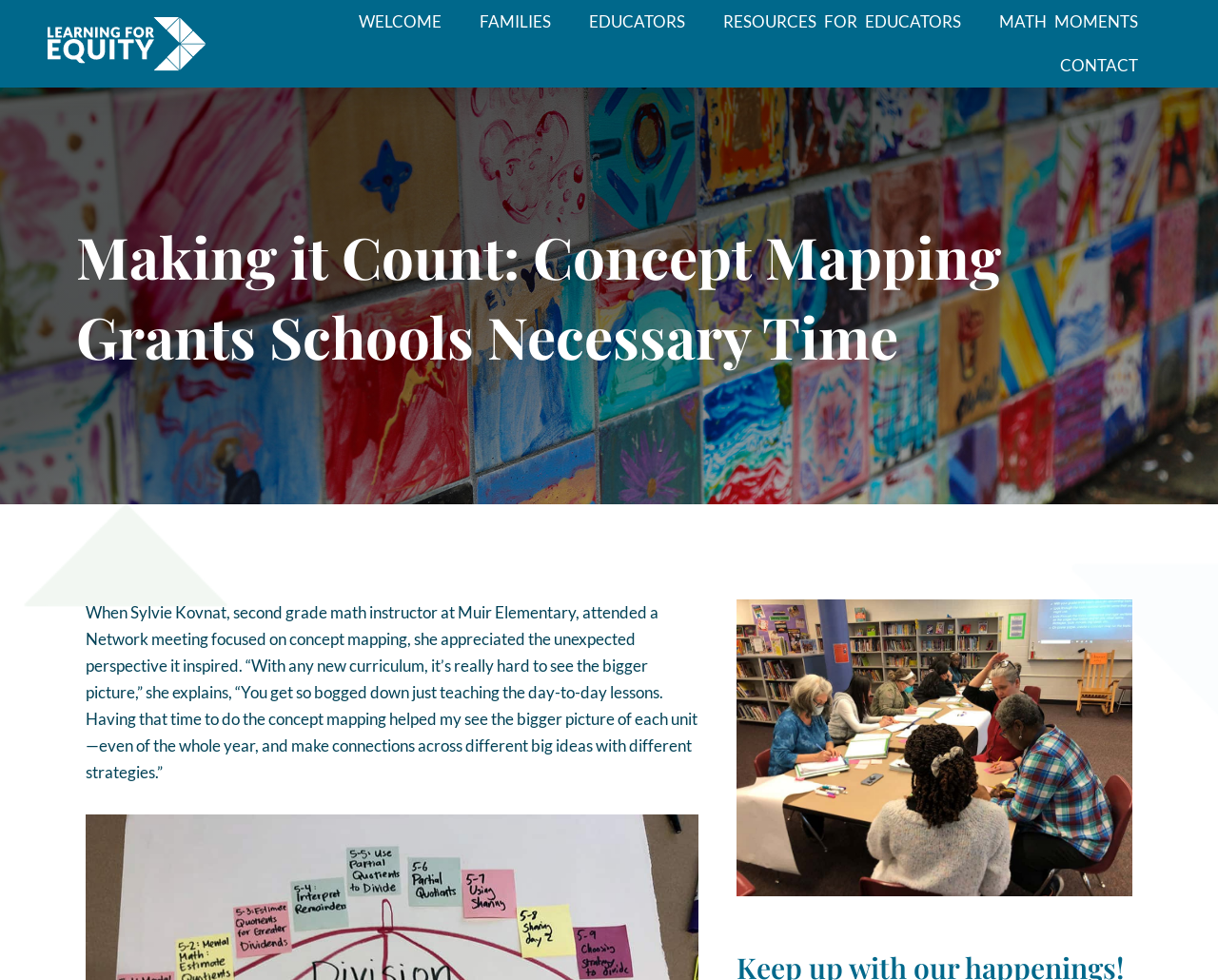What is the location of the image of teachers?
Based on the visual information, provide a detailed and comprehensive answer.

The image of teachers is located on the right side of the webpage, as indicated by the bounding box coordinates [0.605, 0.612, 0.93, 0.915] of the image element.